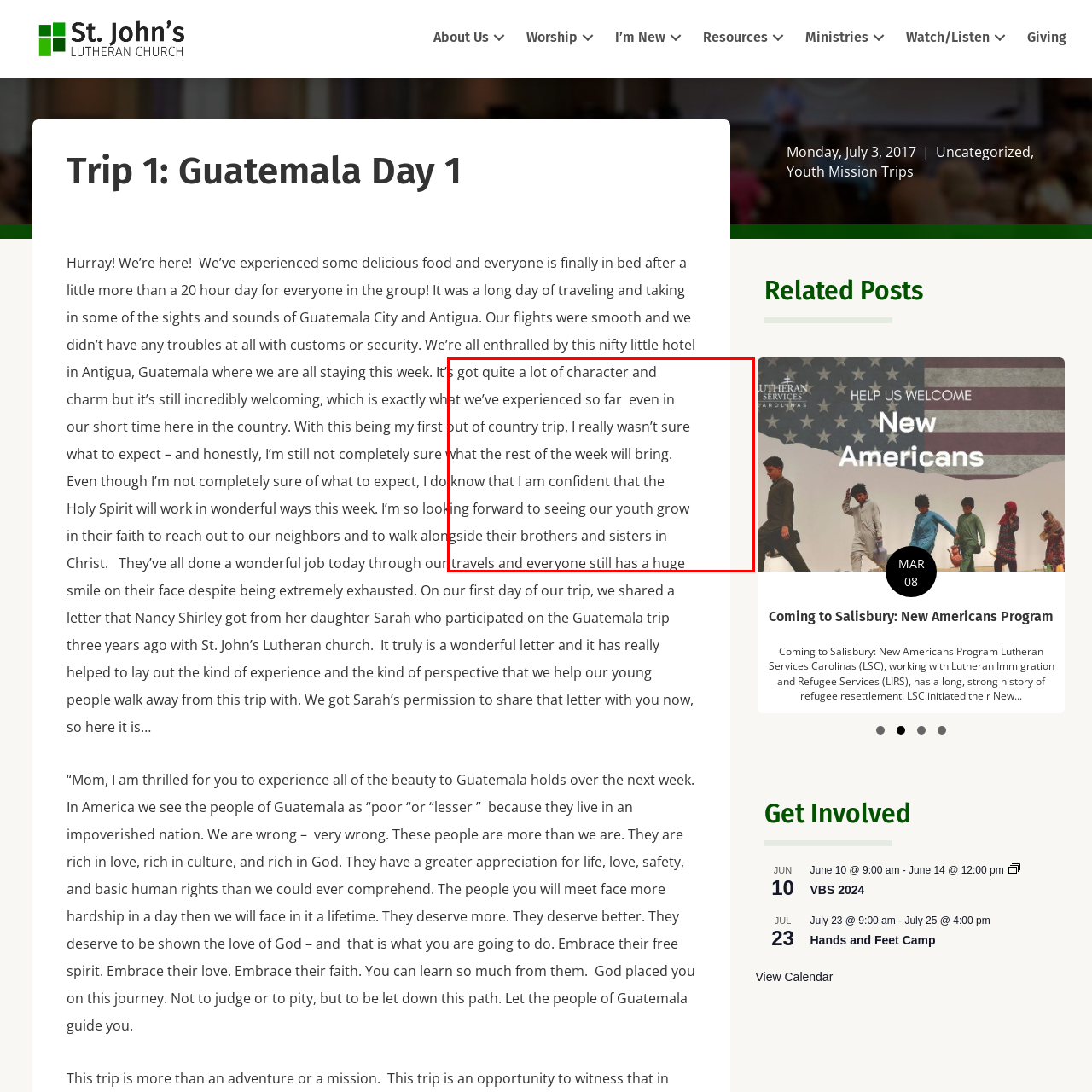Please scrutinize the portion of the image inside the purple boundary and provide an elaborate answer to the question below, relying on the visual elements: 
What is the significance of the trip?

According to the caption, the trip has emotional and spiritual significance, emphasizing connections made with local culture and community, which implies that the trip is not just a physical journey but also a journey of personal growth and spiritual exploration.